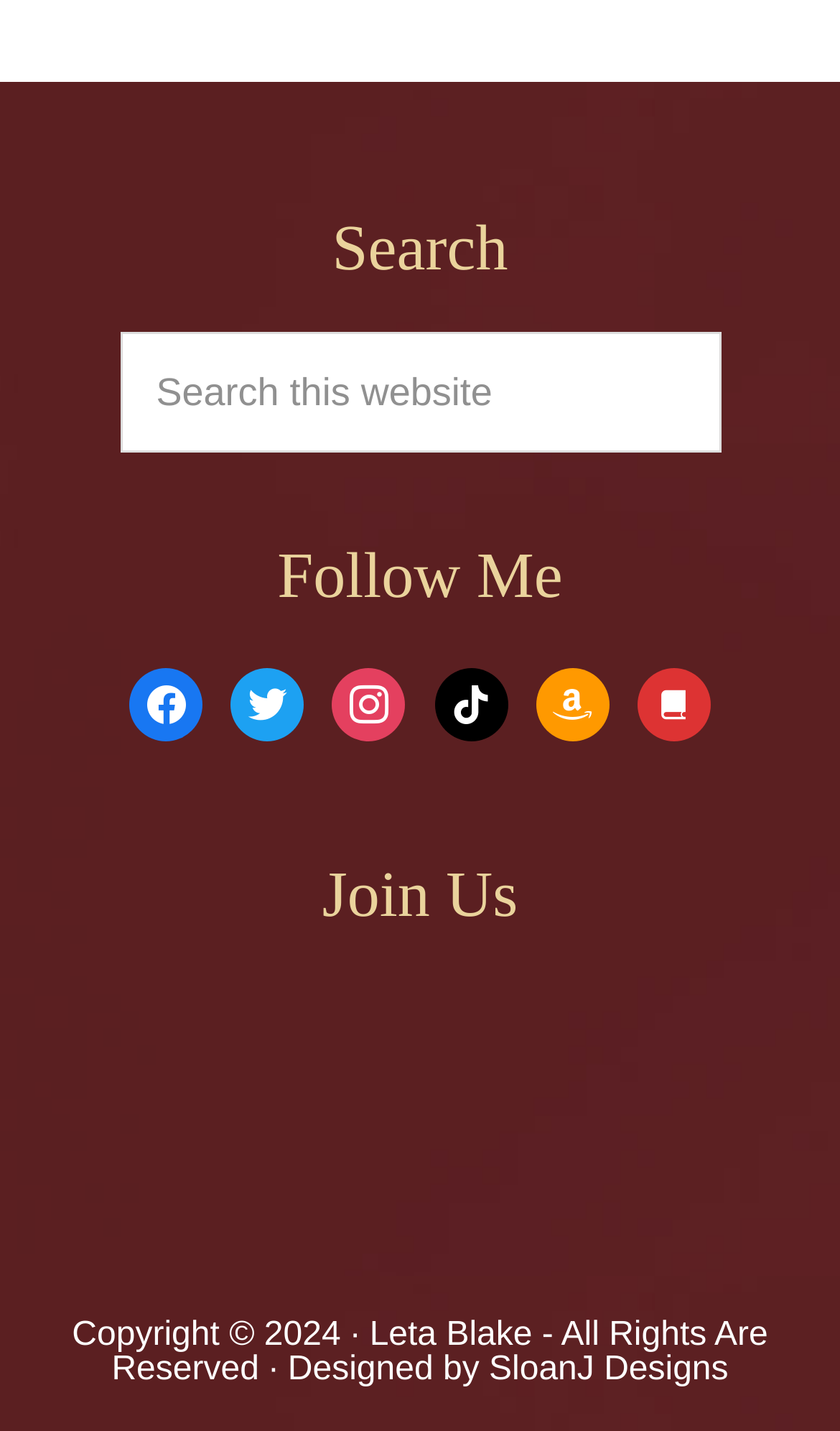Locate the bounding box coordinates of the area to click to fulfill this instruction: "Check out SloanJ Designs". The bounding box should be presented as four float numbers between 0 and 1, in the order [left, top, right, bottom].

[0.571, 0.945, 0.867, 0.971]